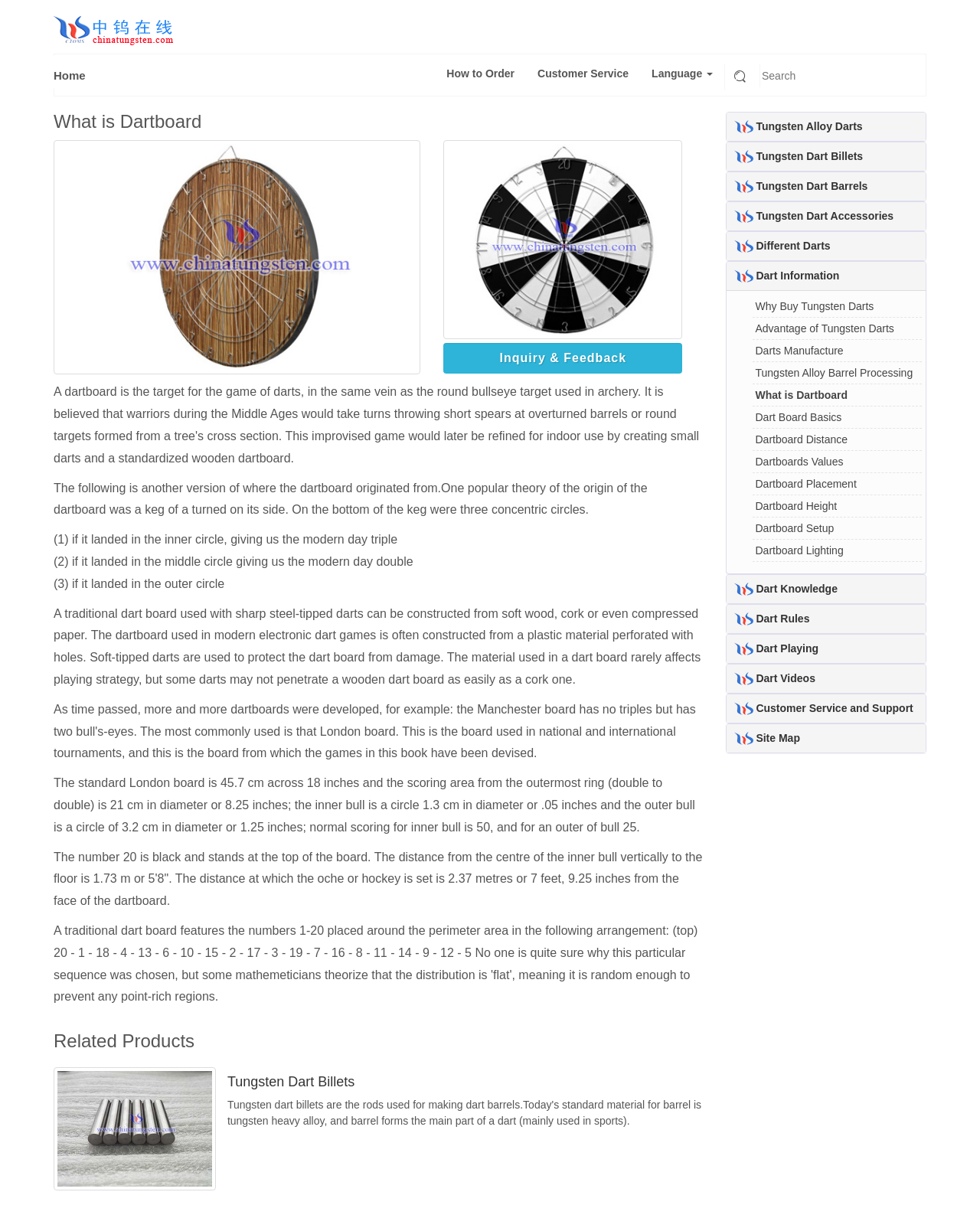Could you specify the bounding box coordinates for the clickable section to complete the following instruction: "View Dart Knowledge"?

[0.771, 0.484, 0.855, 0.494]